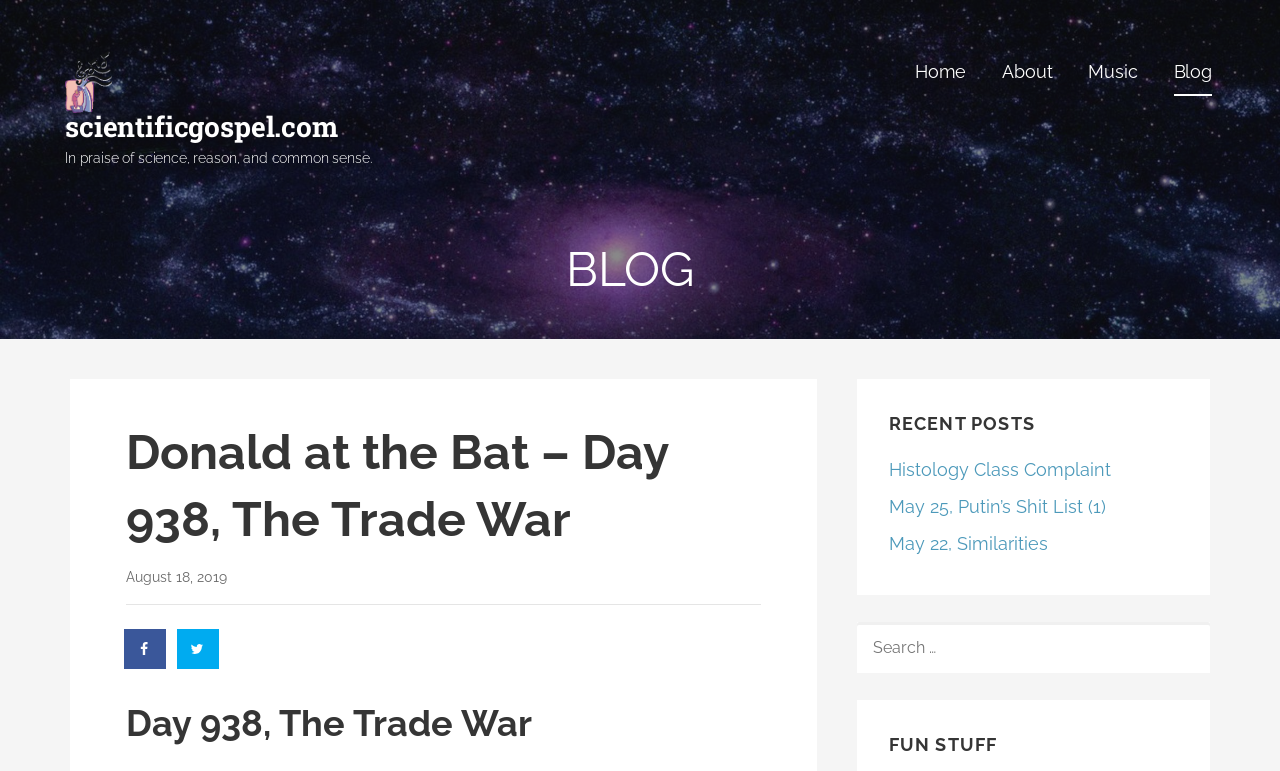Determine the bounding box for the UI element as described: "Histology Class Complaint". The coordinates should be represented as four float numbers between 0 and 1, formatted as [left, top, right, bottom].

[0.694, 0.596, 0.868, 0.623]